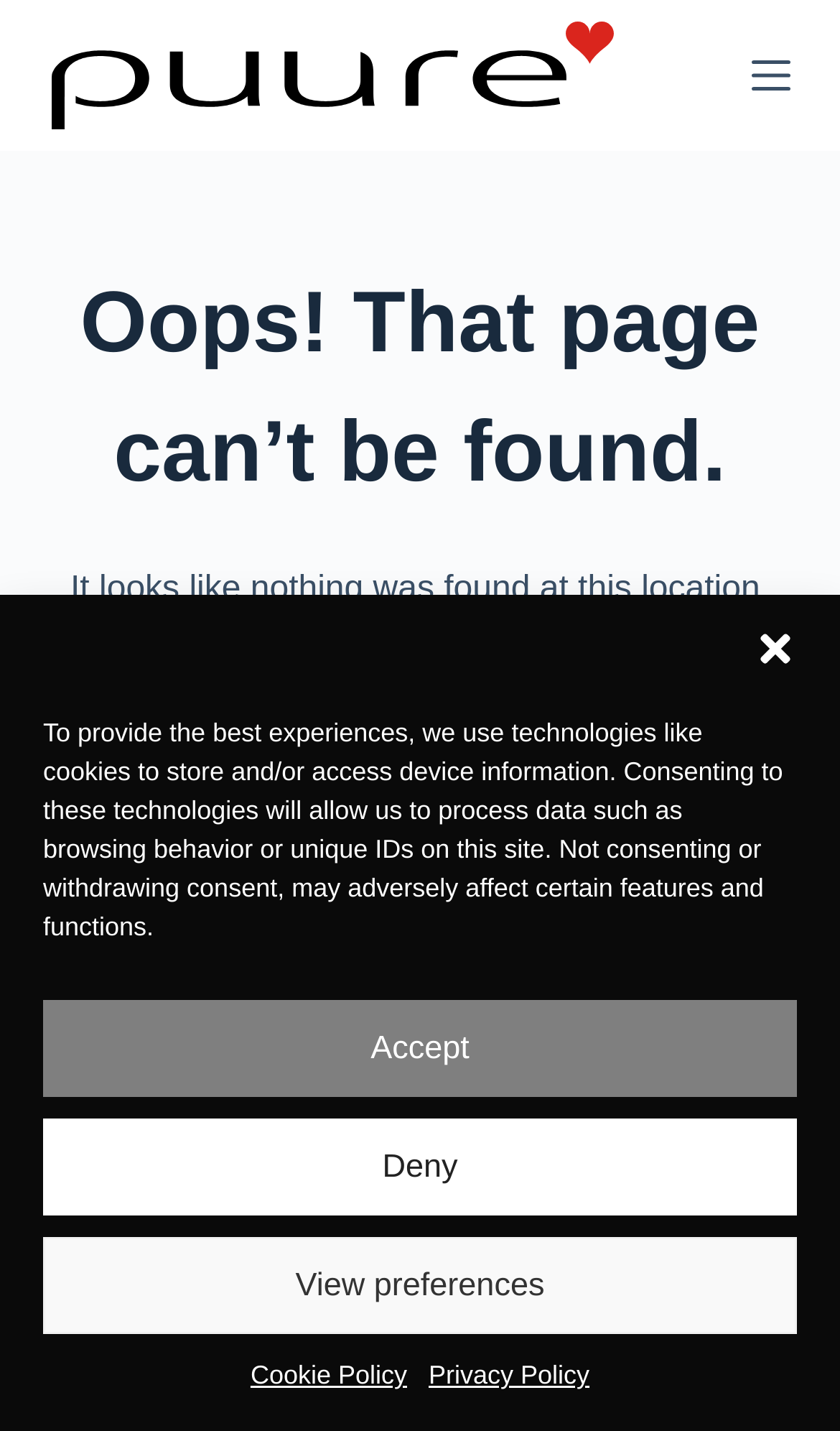Please mark the bounding box coordinates of the area that should be clicked to carry out the instruction: "View email".

[0.362, 0.833, 0.428, 0.873]